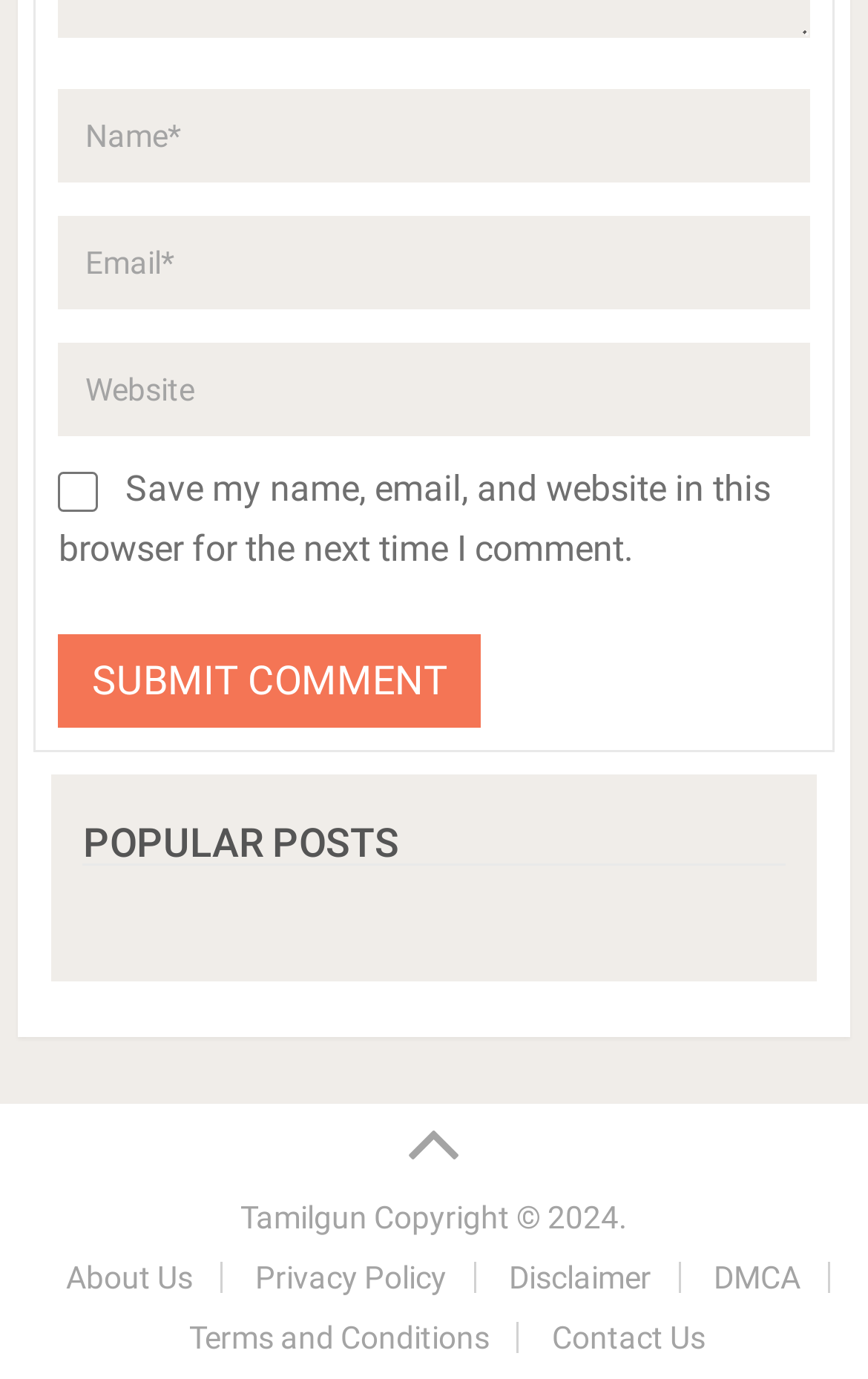Find the bounding box coordinates of the clickable area required to complete the following action: "Check the save comment checkbox".

[0.067, 0.343, 0.114, 0.372]